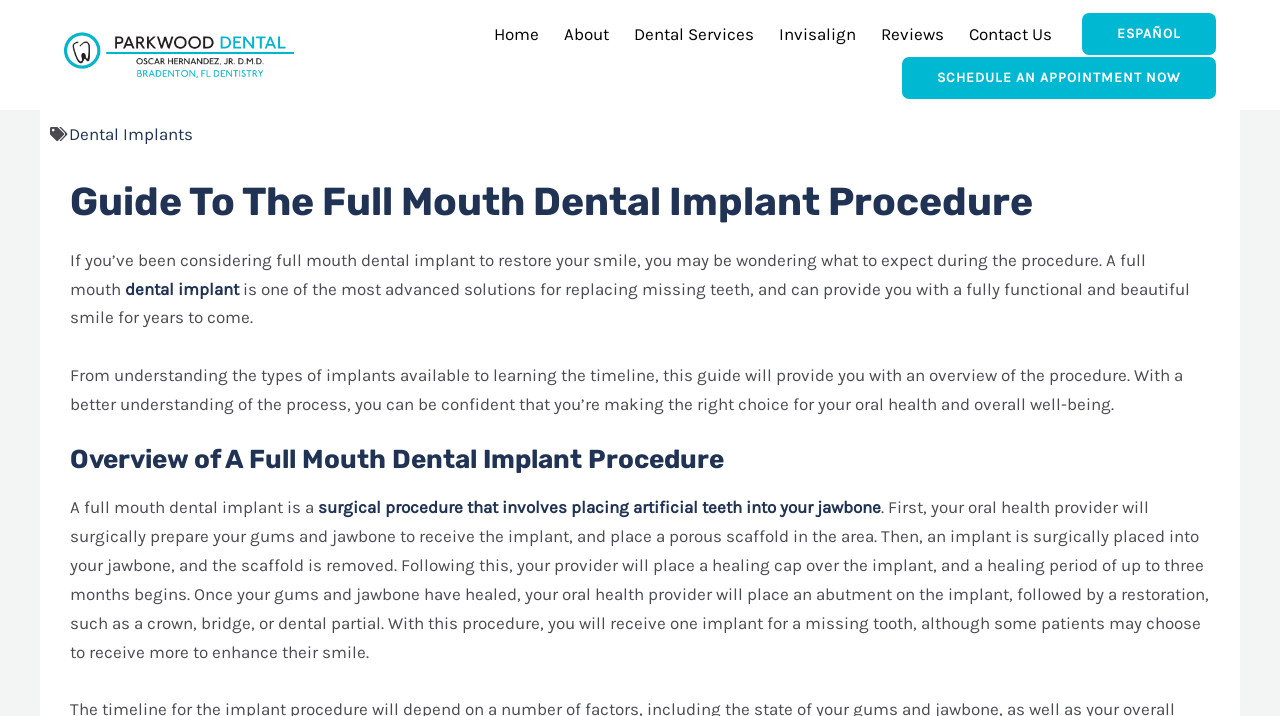Provide the bounding box coordinates of the area you need to click to execute the following instruction: "Click the dental implant link".

[0.098, 0.389, 0.187, 0.417]